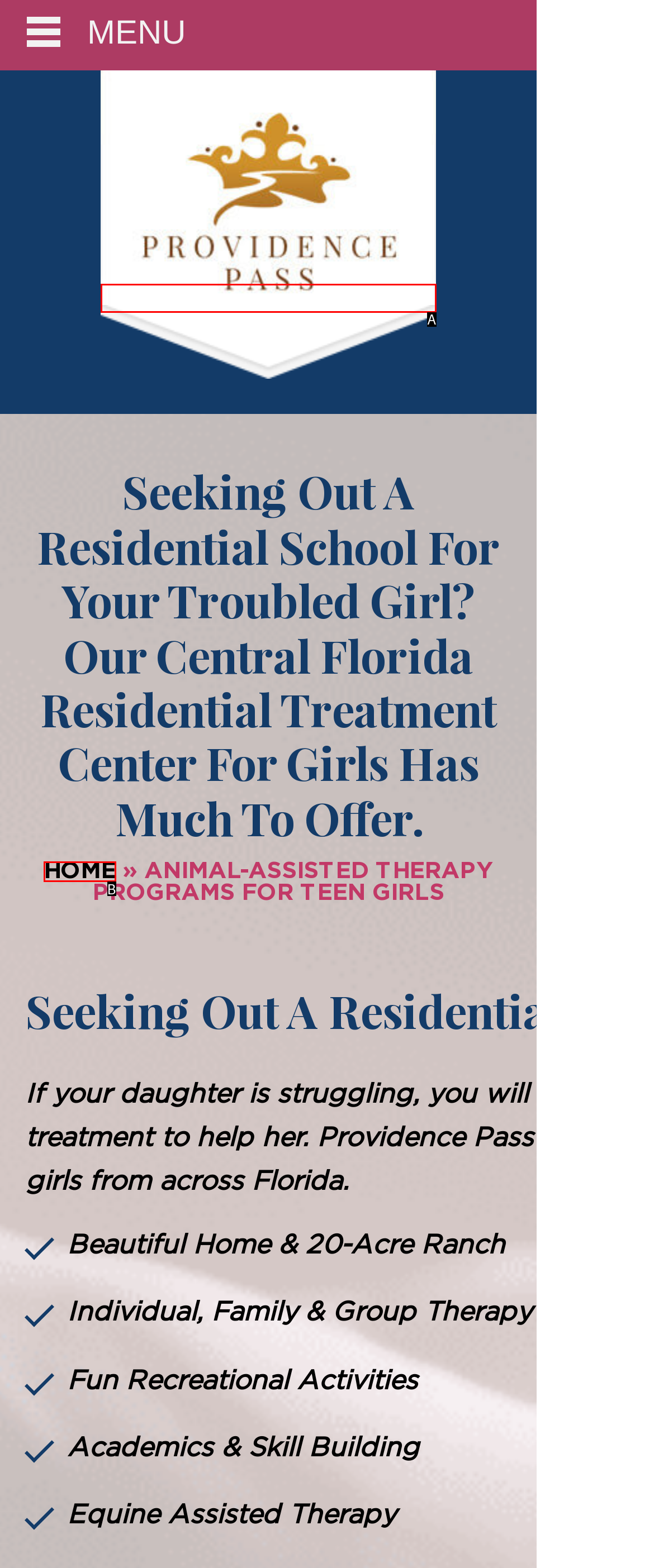Identify the HTML element that best fits the description: alt="troubled girls school". Respond with the letter of the corresponding element.

A